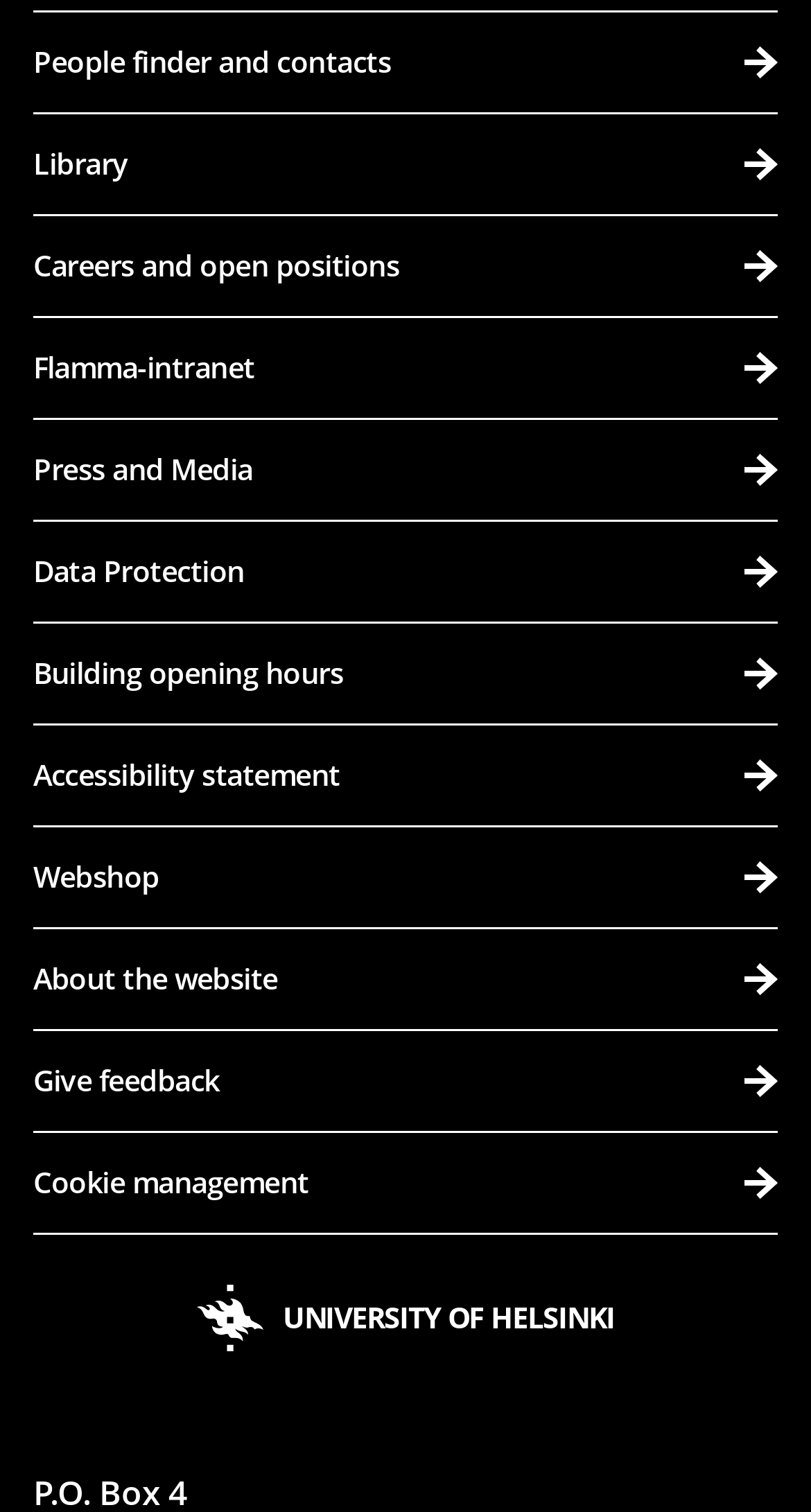What is the first link in the top section?
Refer to the screenshot and answer in one word or phrase.

UNIVERSITY OF HELSINKI